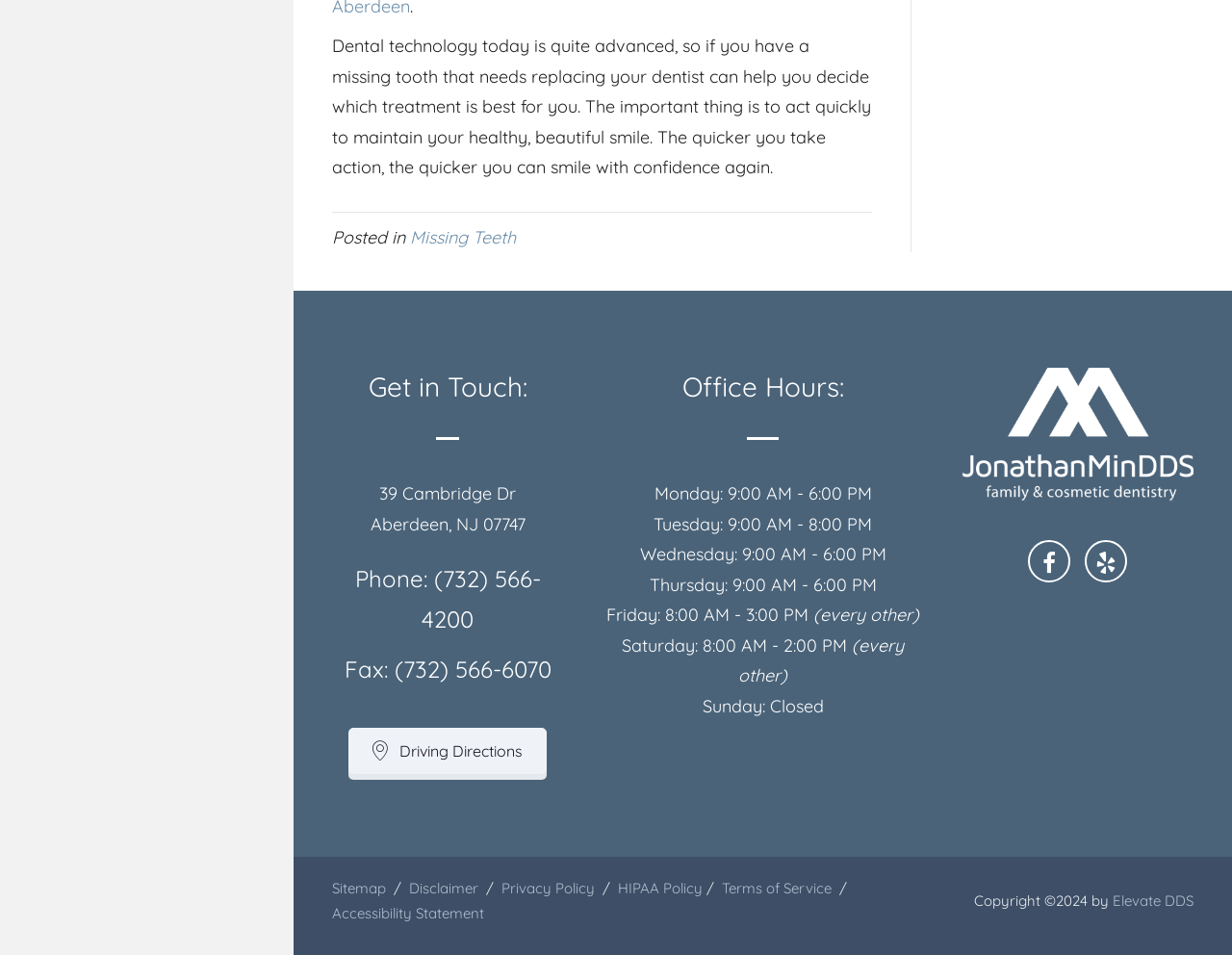Identify the bounding box coordinates of the section that should be clicked to achieve the task described: "Call the office phone number".

[0.342, 0.591, 0.439, 0.664]